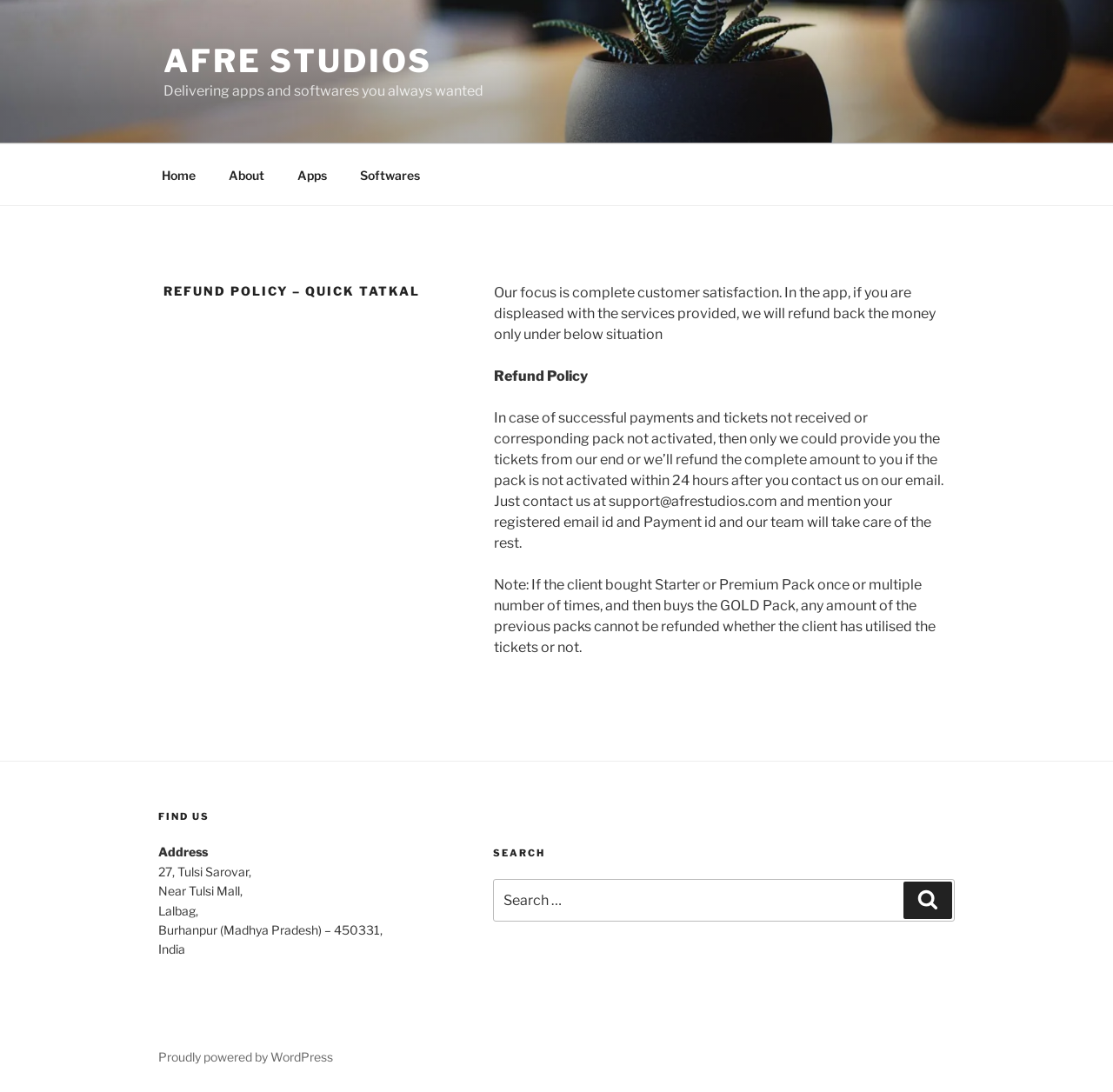Please determine the headline of the webpage and provide its content.

REFUND POLICY – QUICK TATKAL